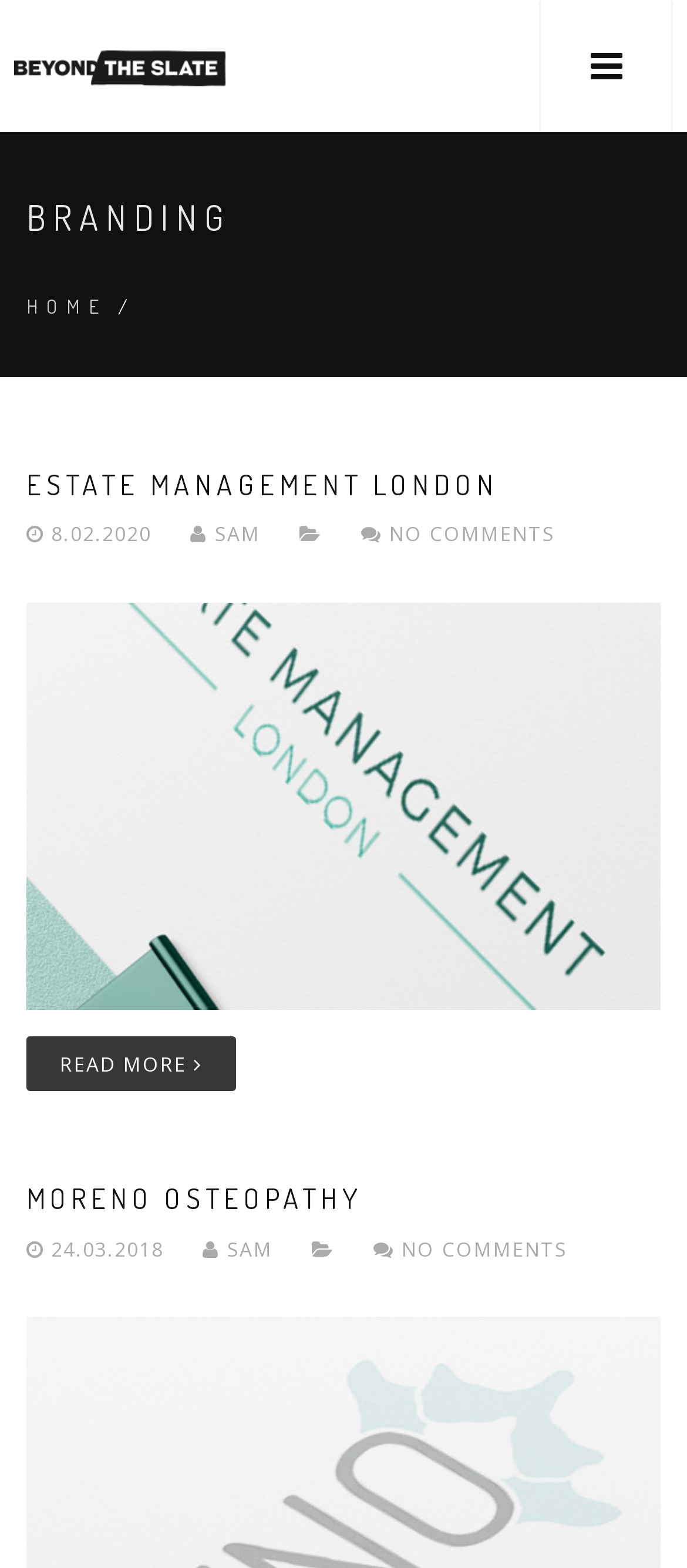Please locate the bounding box coordinates of the element that should be clicked to complete the given instruction: "visit MORENO OSTEOPATHY page".

[0.038, 0.754, 0.529, 0.776]